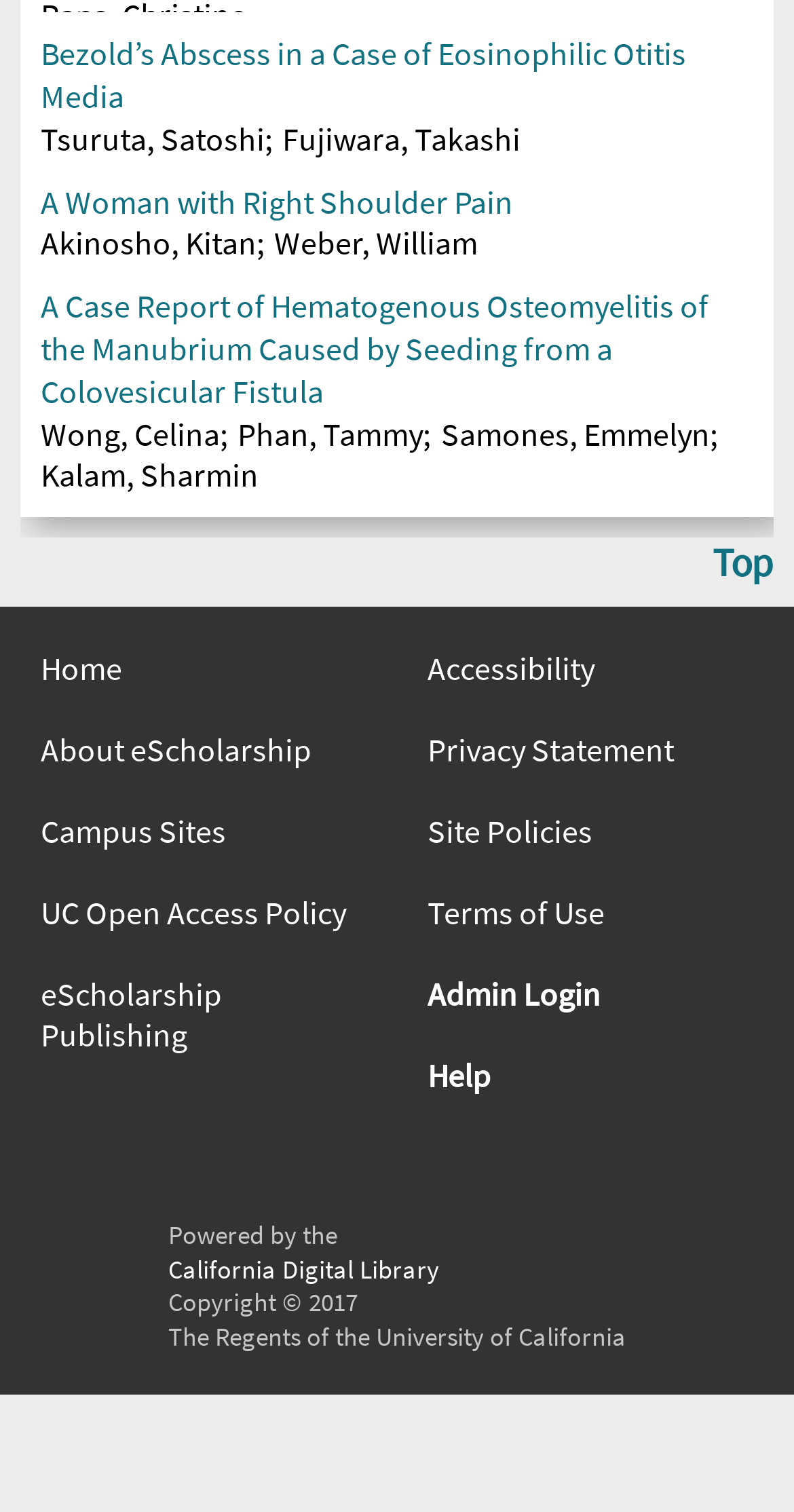Show the bounding box coordinates of the element that should be clicked to complete the task: "View article 'Bezold’s Abscess in a Case of Eosinophilic Otitis Media'".

[0.051, 0.022, 0.949, 0.078]